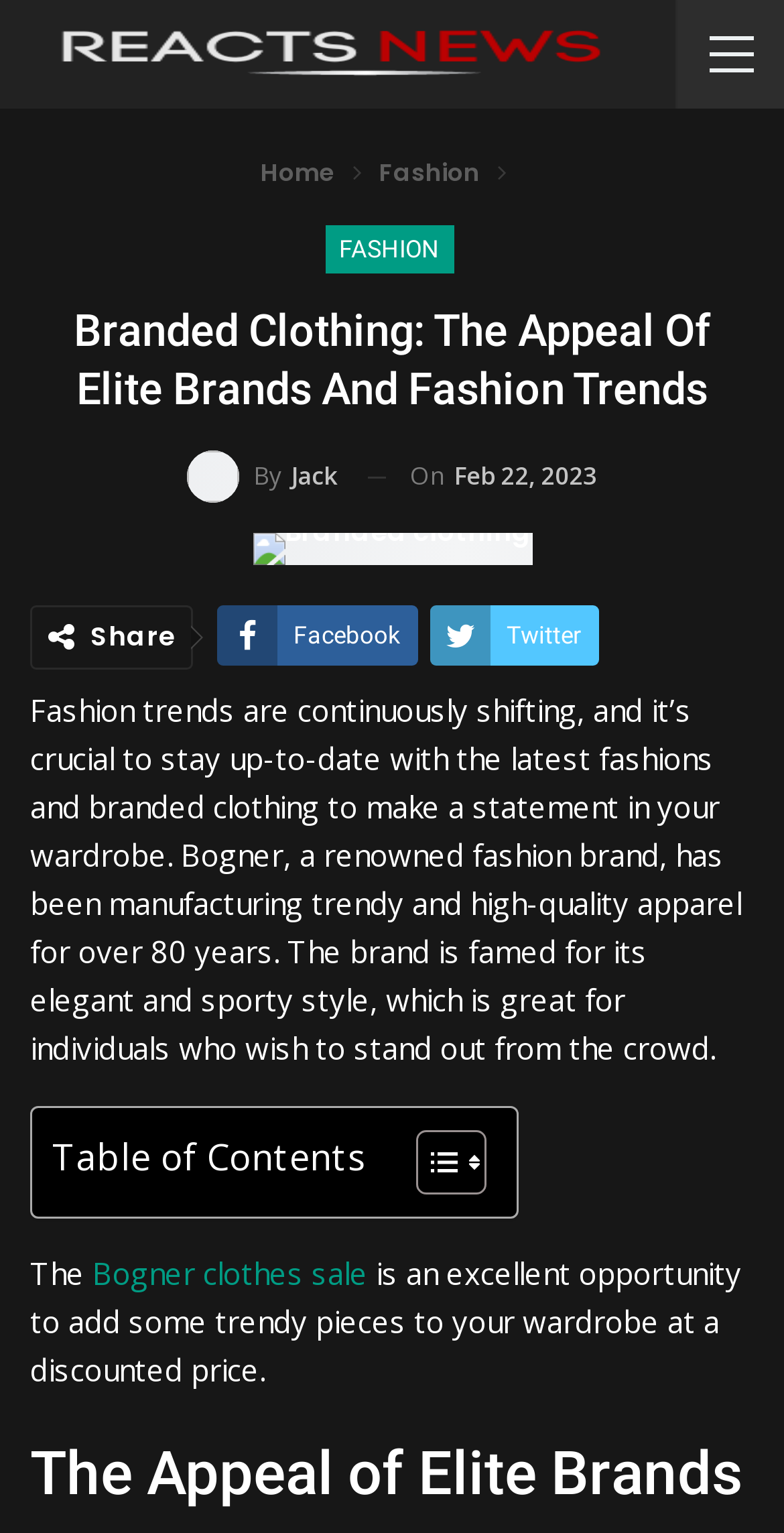Identify and provide the bounding box coordinates of the UI element described: "Bogner clothes sale". The coordinates should be formatted as [left, top, right, bottom], with each number being a float between 0 and 1.

[0.118, 0.818, 0.469, 0.844]